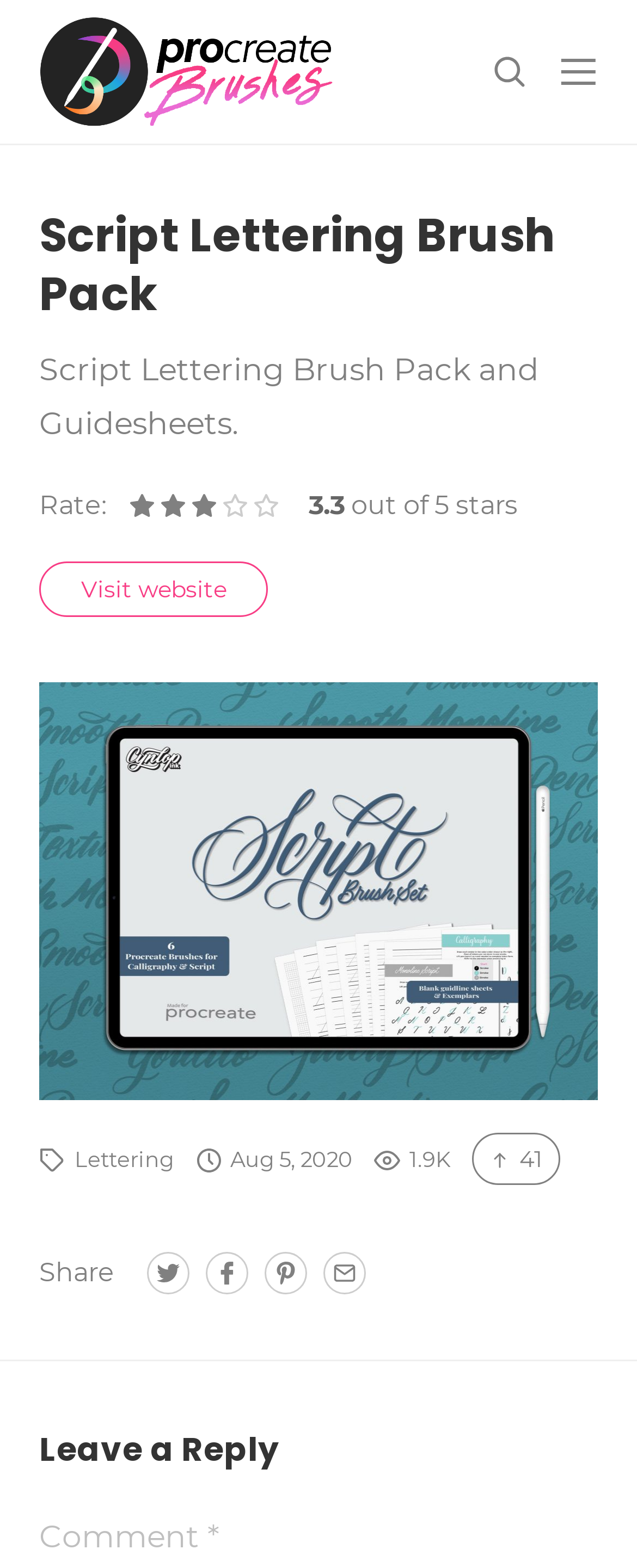Locate the bounding box coordinates of the clickable region to complete the following instruction: "Visit website."

[0.062, 0.358, 0.421, 0.393]